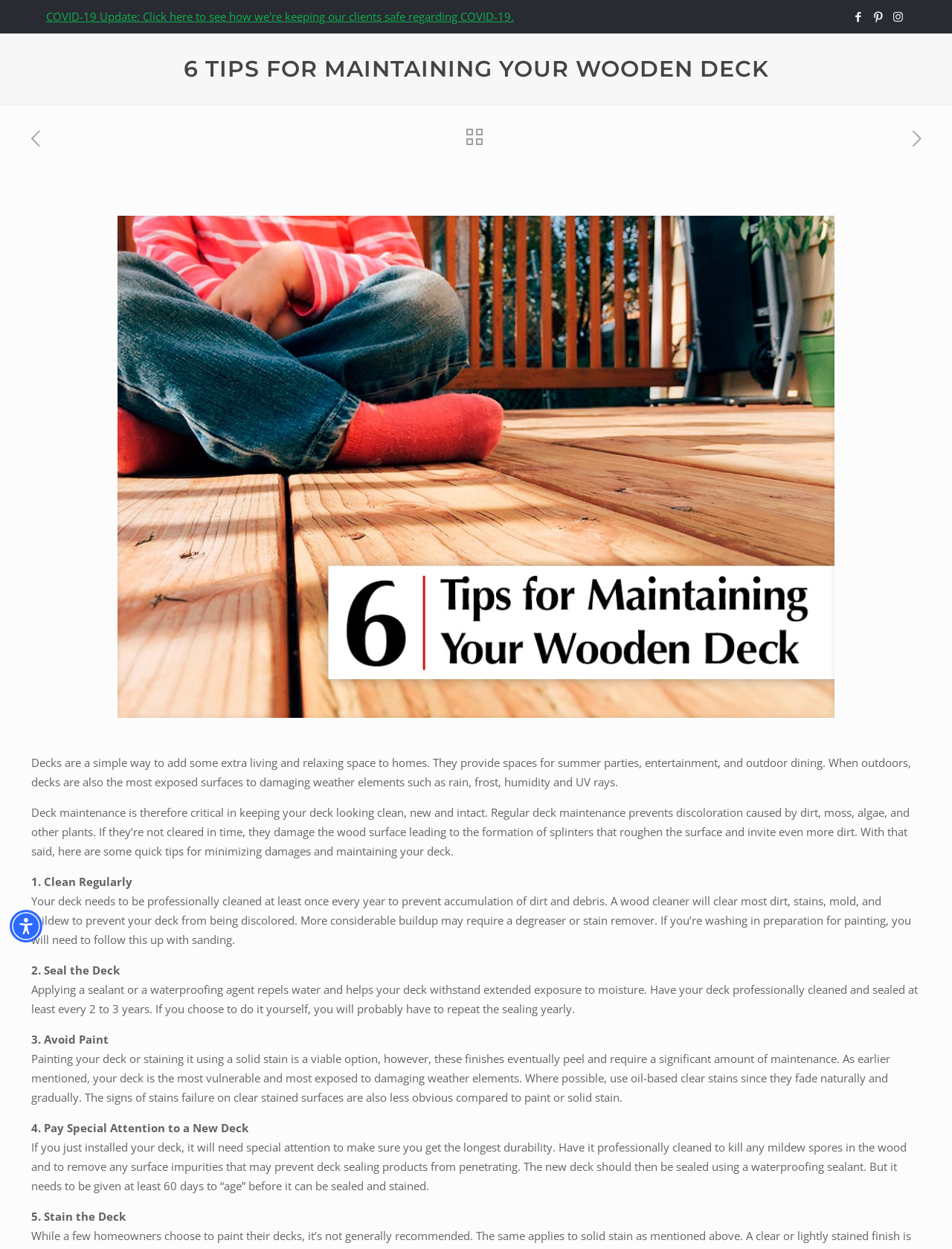How long should a new deck be allowed to 'age' before sealing?
Respond to the question with a well-detailed and thorough answer.

According to the webpage, a new deck should be given at least 60 days to 'age' before it can be sealed and stained. This is mentioned in the section '4. Pay Special Attention to a New Deck'.